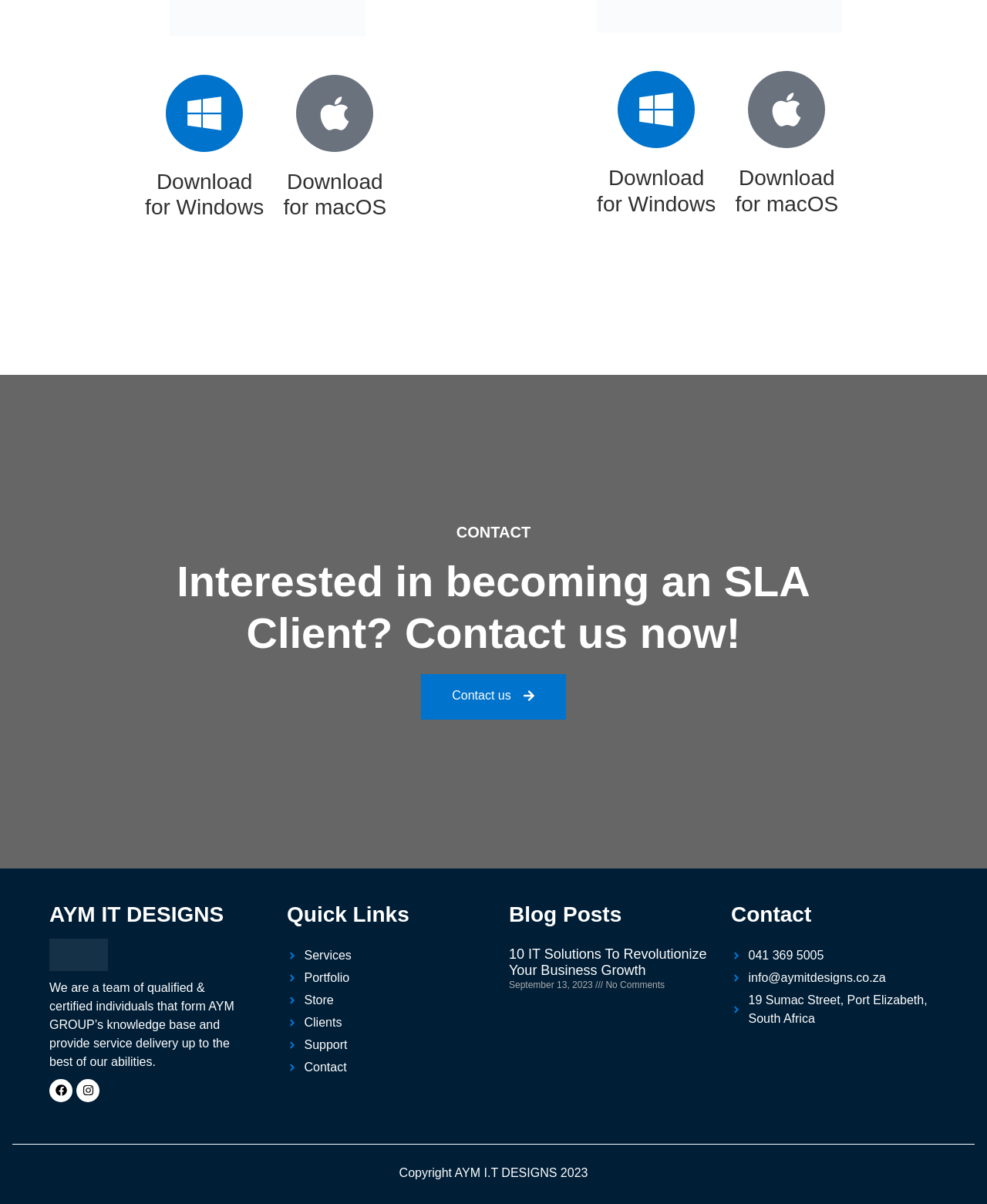Please provide a detailed answer to the question below by examining the image:
What is the company name?

The company name can be found in the heading 'AYM IT DESIGNS' located at the top of the webpage, which suggests that the webpage is related to this company.